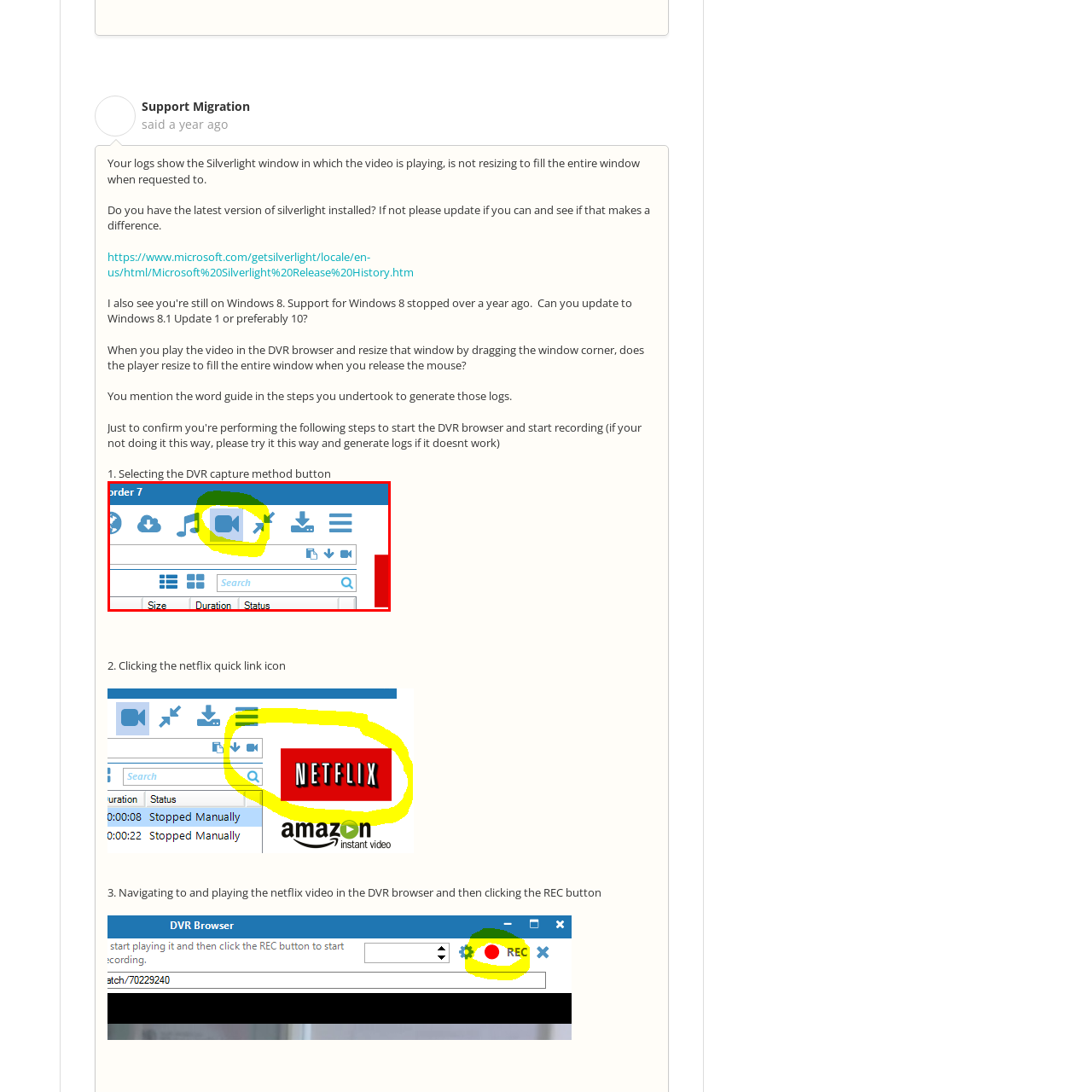Inspect the image within the red box and provide a detailed and thorough answer to the following question: What is the dominant color of the background?

The overall color scheme of the user interface includes a light blue background with various icons displayed prominently, suggesting a user-friendly design aimed at facilitating quick access to features.